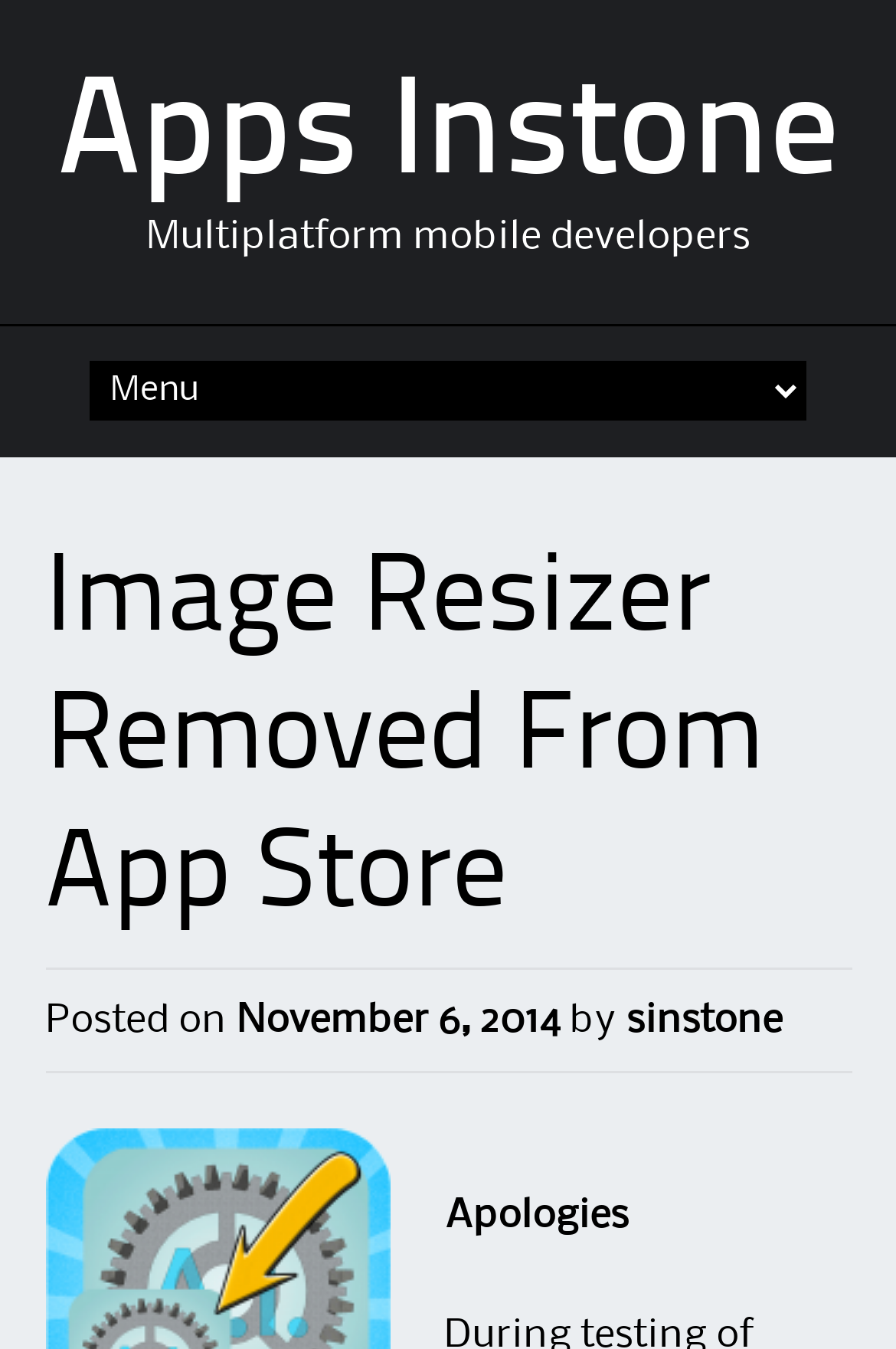Analyze the image and give a detailed response to the question:
Who is the author of the article?

The author of the article can be found in the link 'sinstone' which is a child element of the StaticText 'by'. This link is located in the header section of the webpage, indicating the author of the article.